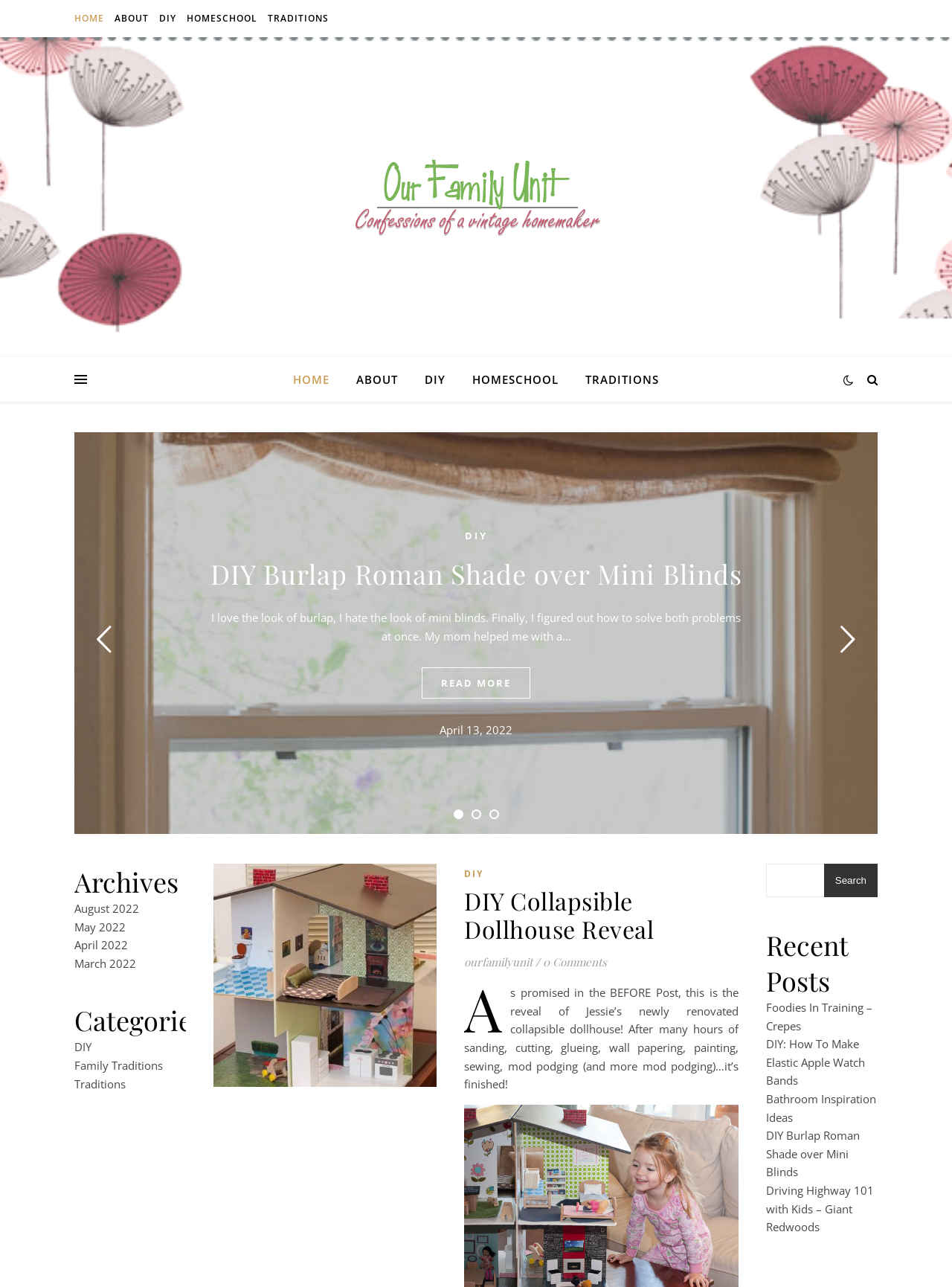What is the category of the post 'DIY Burlap Roman Shade over Mini Blinds'?
Based on the visual details in the image, please answer the question thoroughly.

The category of the post 'DIY Burlap Roman Shade over Mini Blinds' can be found in the link 'DIY' located above the post title. This link is also repeated in the 'Categories' section at the bottom of the webpage.